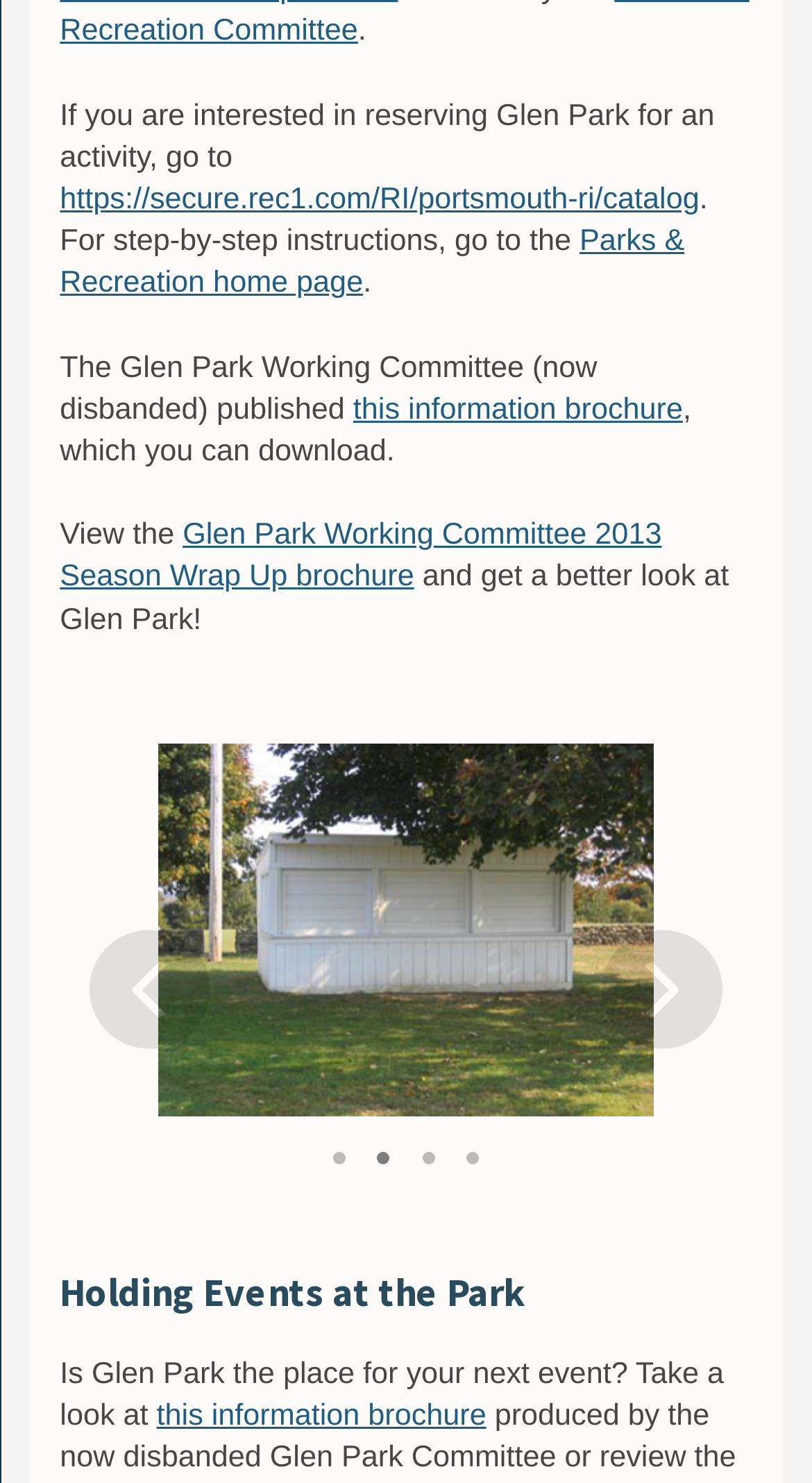Find the bounding box coordinates for the area that must be clicked to perform this action: "go to the previous image".

[0.074, 0.501, 0.295, 0.809]